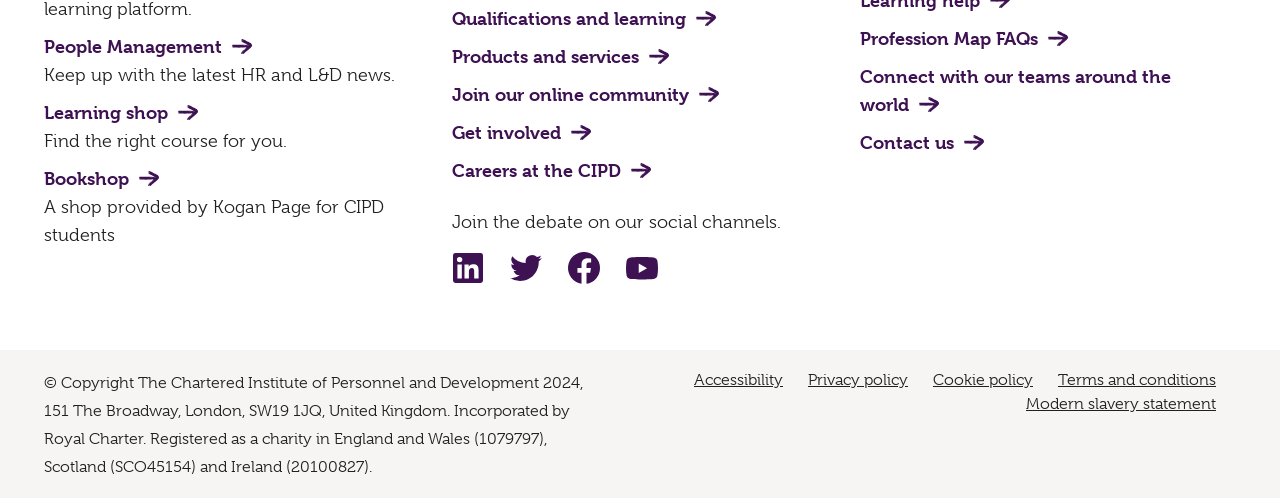Show the bounding box coordinates for the element that needs to be clicked to execute the following instruction: "Click on People Management". Provide the coordinates in the form of four float numbers between 0 and 1, i.e., [left, top, right, bottom].

[0.034, 0.066, 0.2, 0.122]